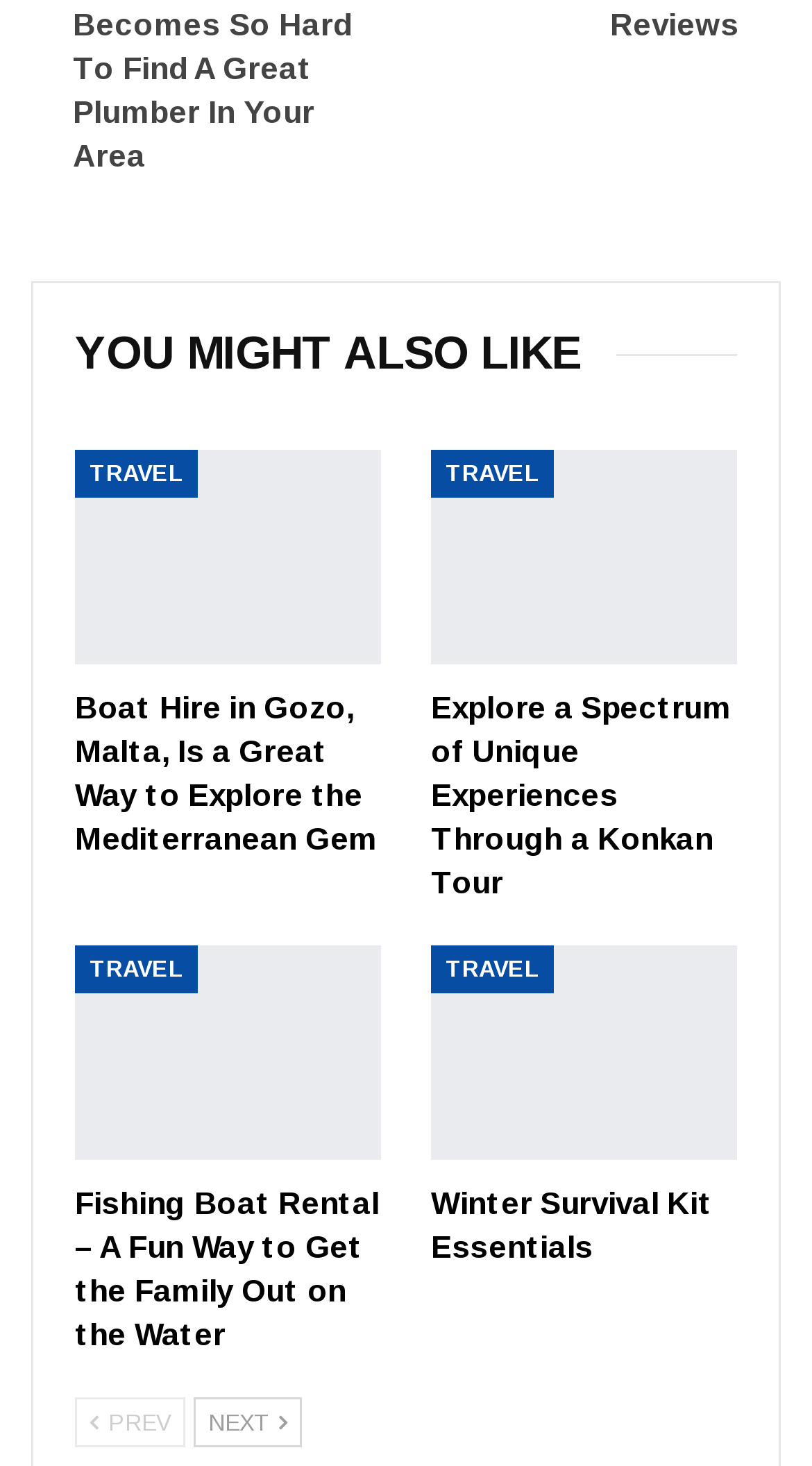Bounding box coordinates are specified in the format (top-left x, top-left y, bottom-right x, bottom-right y). All values are floating point numbers bounded between 0 and 1. Please provide the bounding box coordinate of the region this sentence describes: Prev

[0.092, 0.953, 0.228, 0.987]